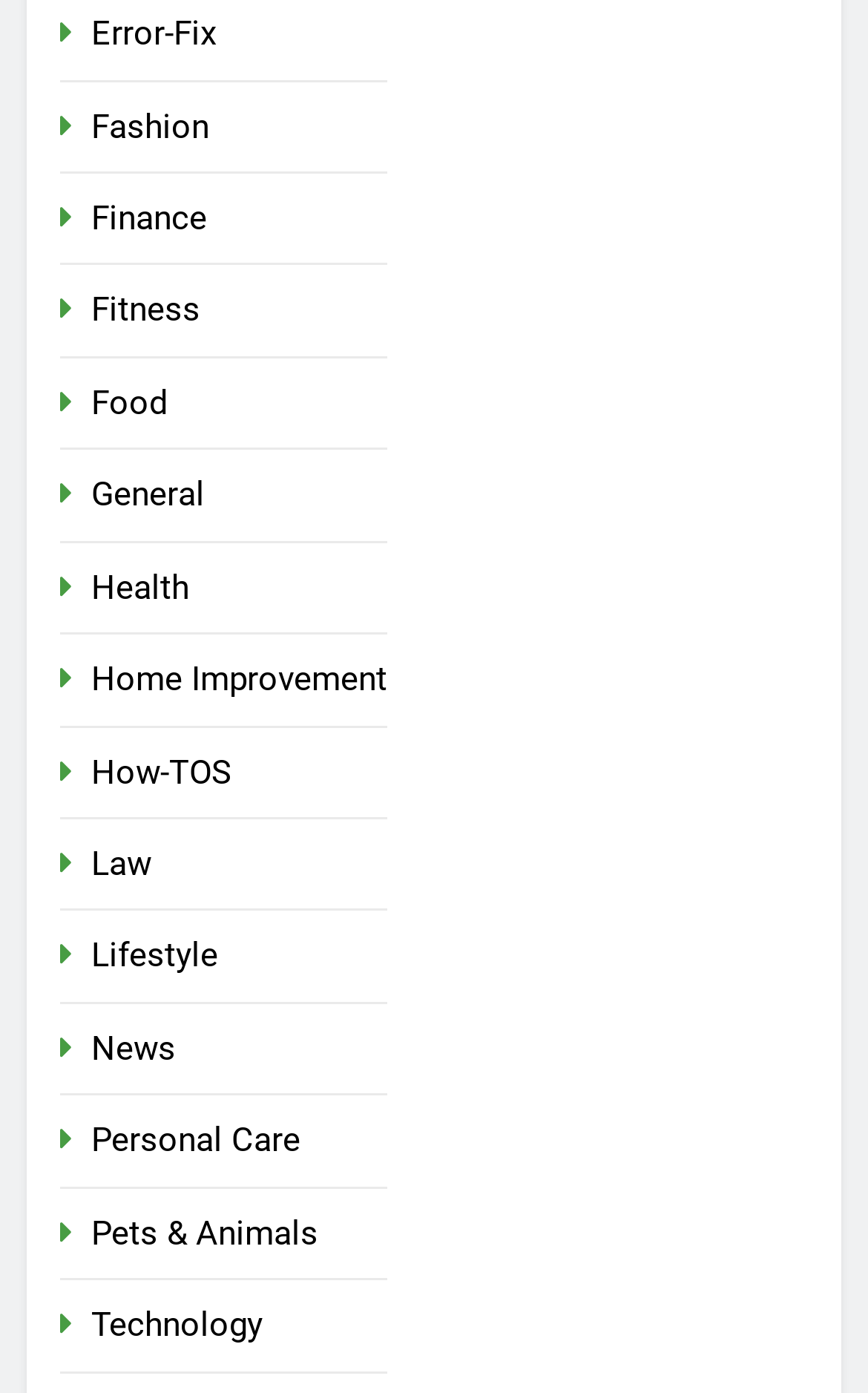Respond to the question below with a single word or phrase:
What is the last category on the webpage?

Technology